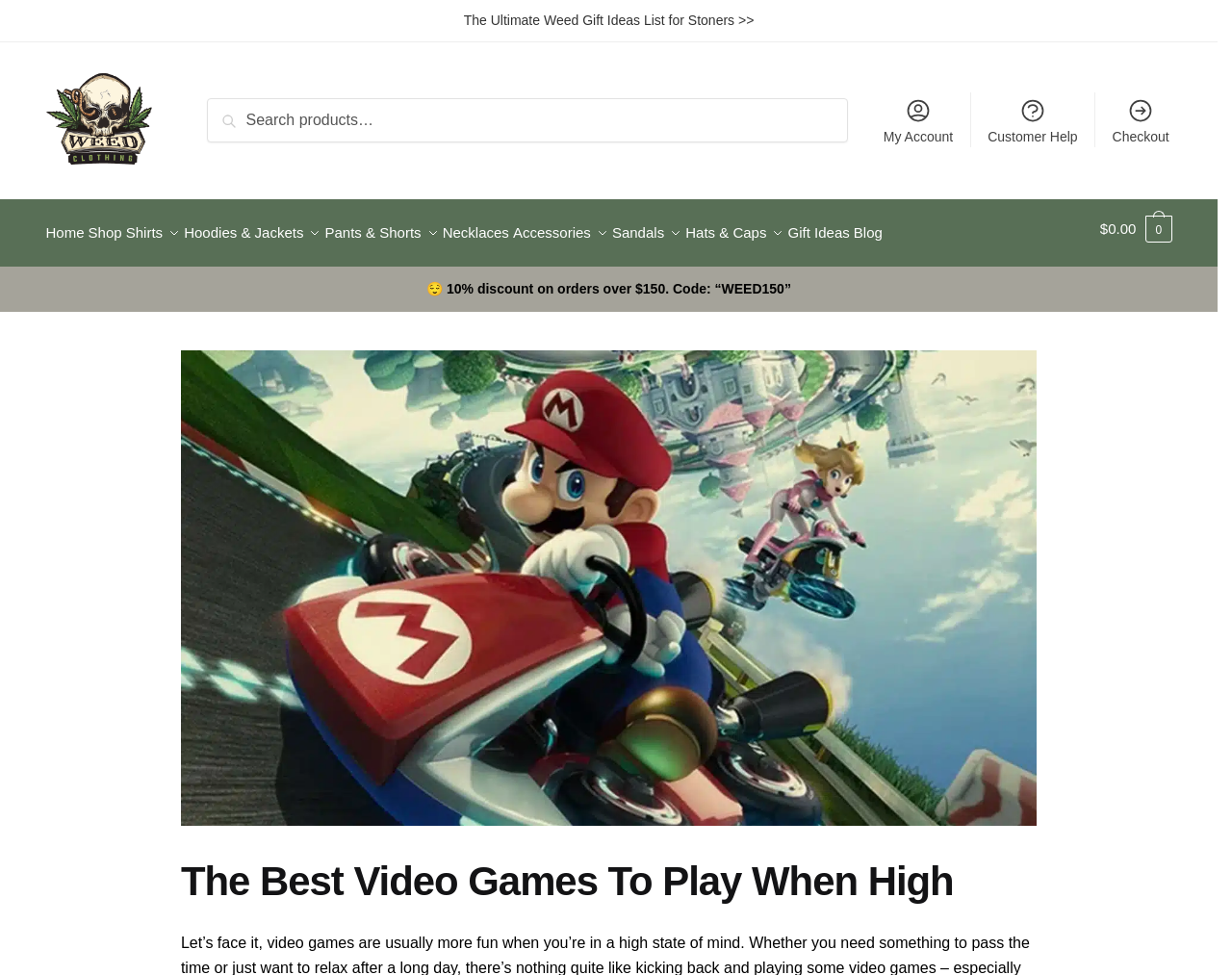Given the element description, predict the bounding box coordinates in the format (top-left x, top-left y, bottom-right x, bottom-right y). Make sure all values are between 0 and 1. Here is the element description: Home

[0.037, 0.205, 0.075, 0.264]